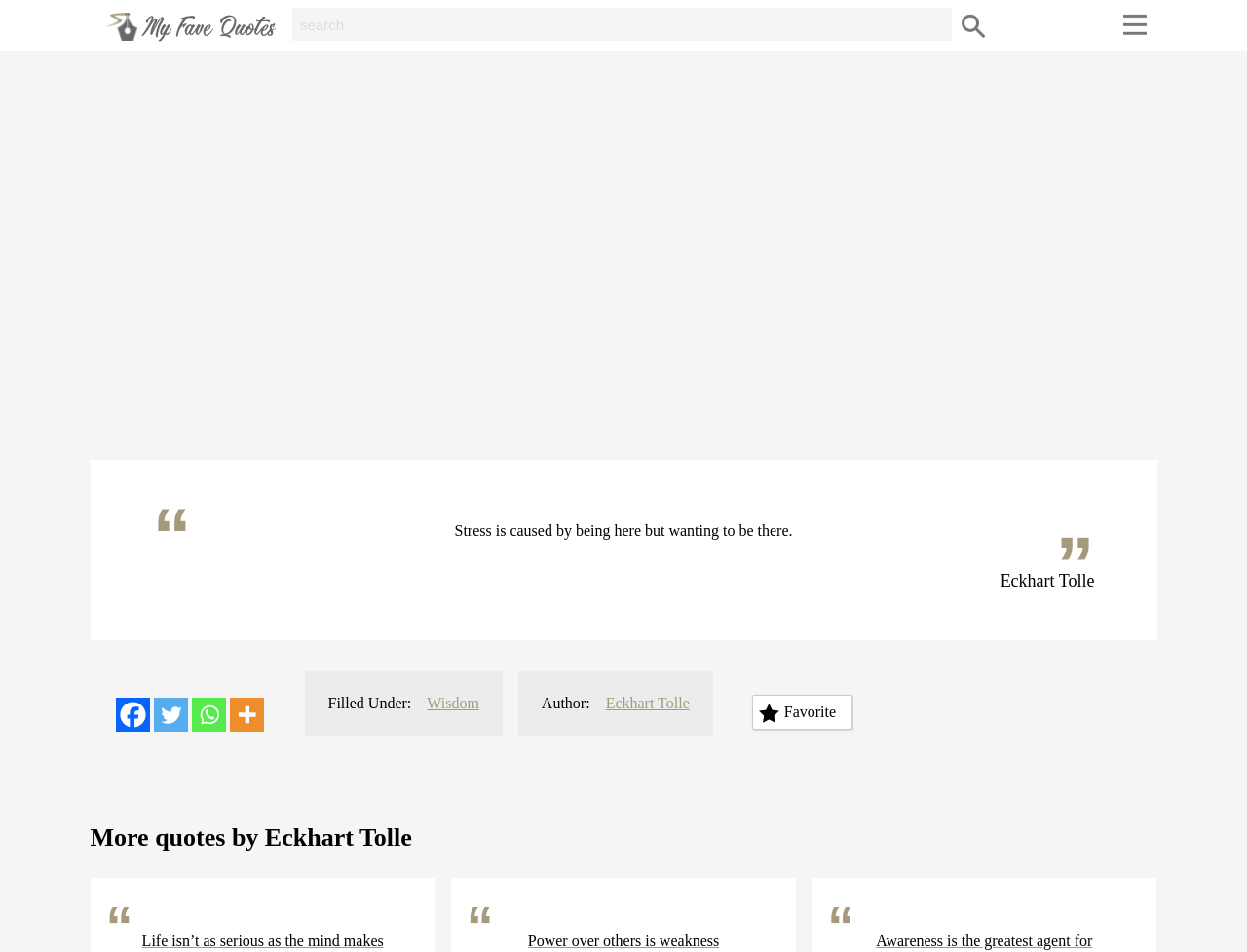Please identify the bounding box coordinates of the area that needs to be clicked to follow this instruction: "share on Facebook".

[0.093, 0.733, 0.12, 0.769]